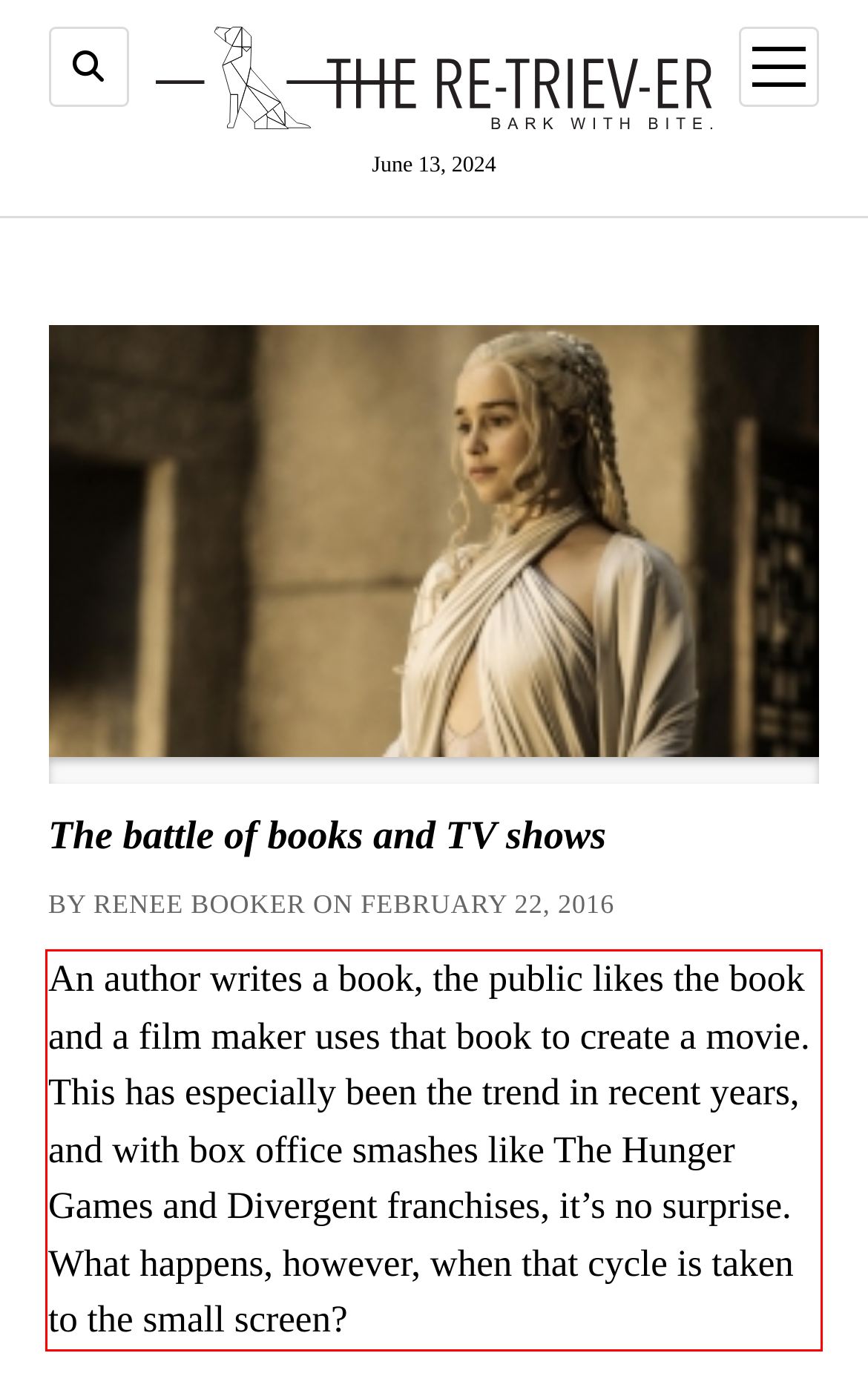You have a screenshot of a webpage with a red bounding box. Use OCR to generate the text contained within this red rectangle.

An author writes a book, the public likes the book and a film maker uses that book to create a movie. This has especially been the trend in recent years, and with box office smashes like The Hunger Games and Divergent franchises, it’s no surprise. What happens, however, when that cycle is taken to the small screen?